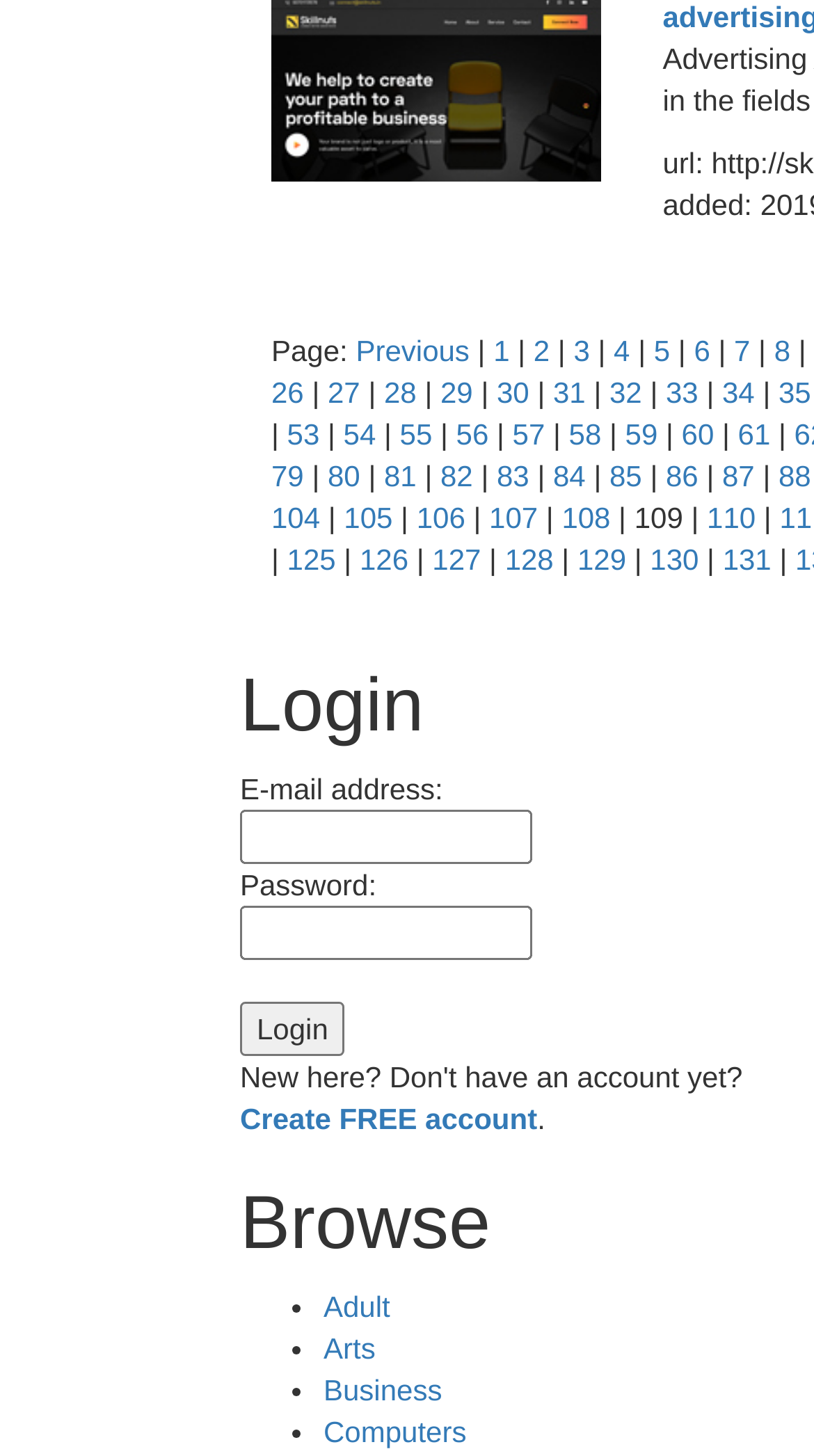From the details in the image, provide a thorough response to the question: How many links are available on this webpage?

Upon examining the webpage, I count numerous links, including page numbers, 'Create FREE account', and 'Adult', among others. The exact number of links is not easily quantifiable, but there are certainly more than 10.